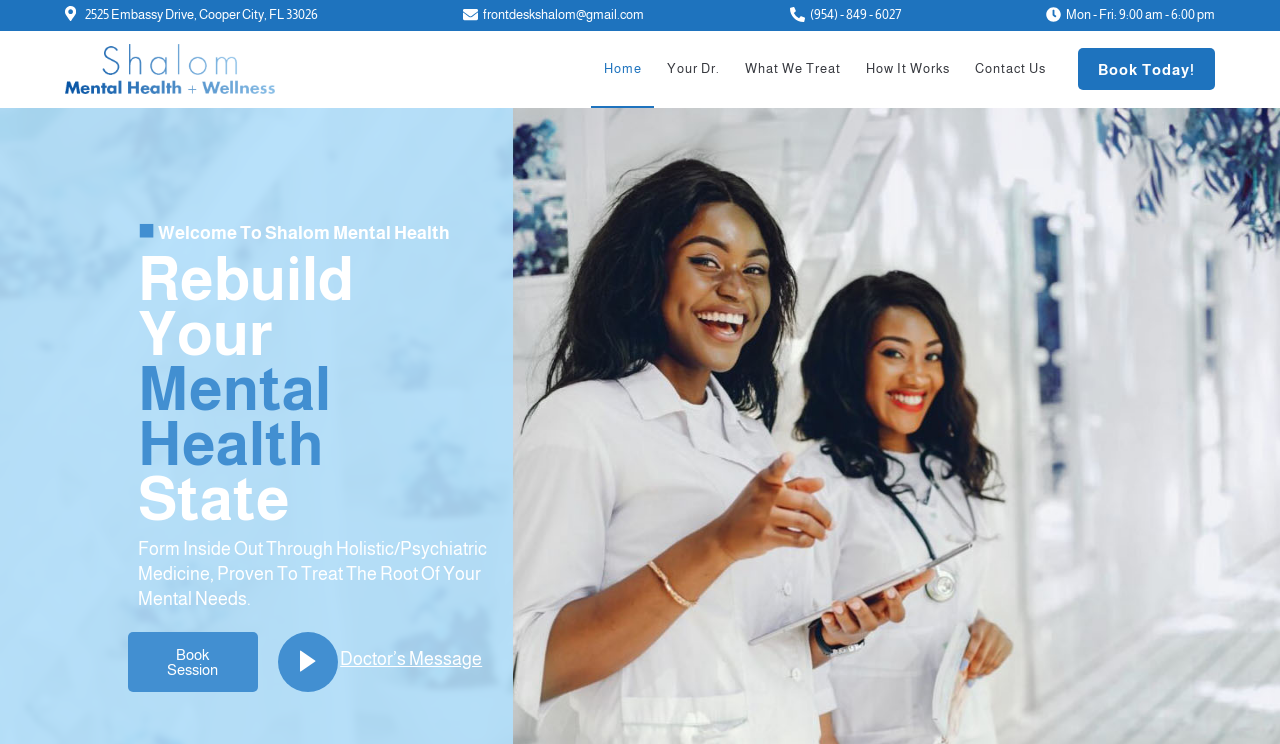What is the address of Shalom Mental Health & Wellness?
Answer the question with as much detail as possible.

I found the address by looking at the static text elements at the top of the webpage, which displays the address as '2525 Embassy Drive, Cooper City, FL 33026'.